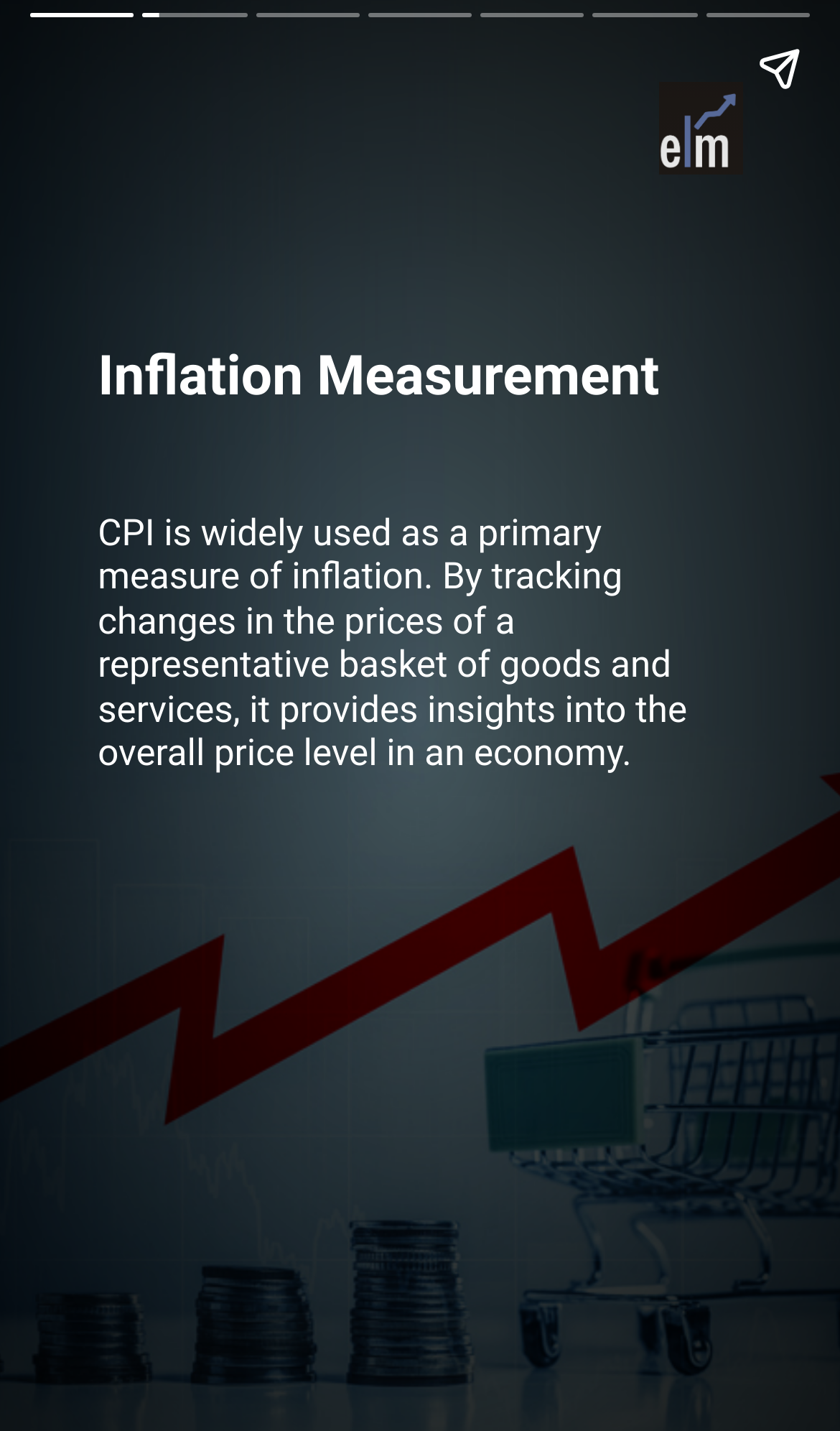Please give a succinct answer to the question in one word or phrase:
What is the primary measure of inflation?

CPI